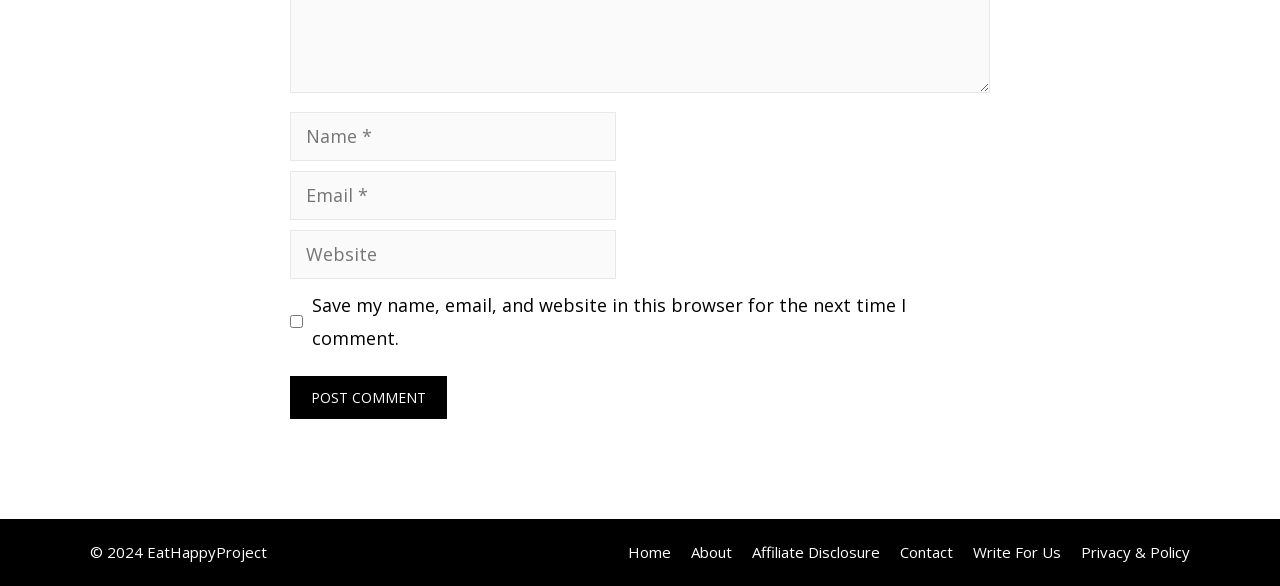Please provide a detailed answer to the question below by examining the image:
How many navigation links are available?

The navigation links are located at the bottom of the webpage and include 'Home', 'About', 'Affiliate Disclosure', 'Contact', 'Write For Us', and 'Privacy & Policy', totaling 6 links.